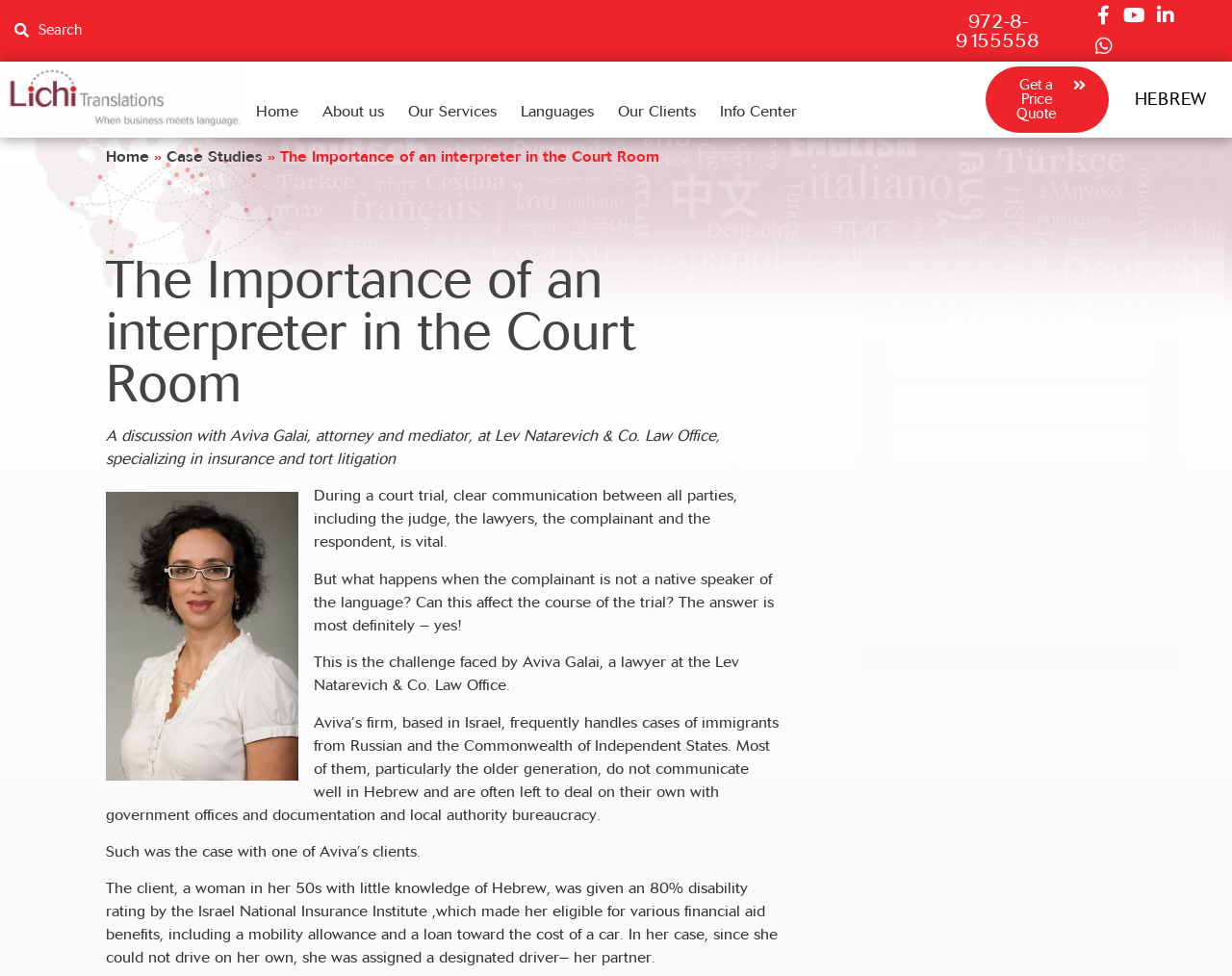Locate the bounding box coordinates of the clickable element to fulfill the following instruction: "Click the 'Get a Price Quote' link". Provide the coordinates as four float numbers between 0 and 1 in the format [left, top, right, bottom].

[0.8, 0.068, 0.9, 0.136]